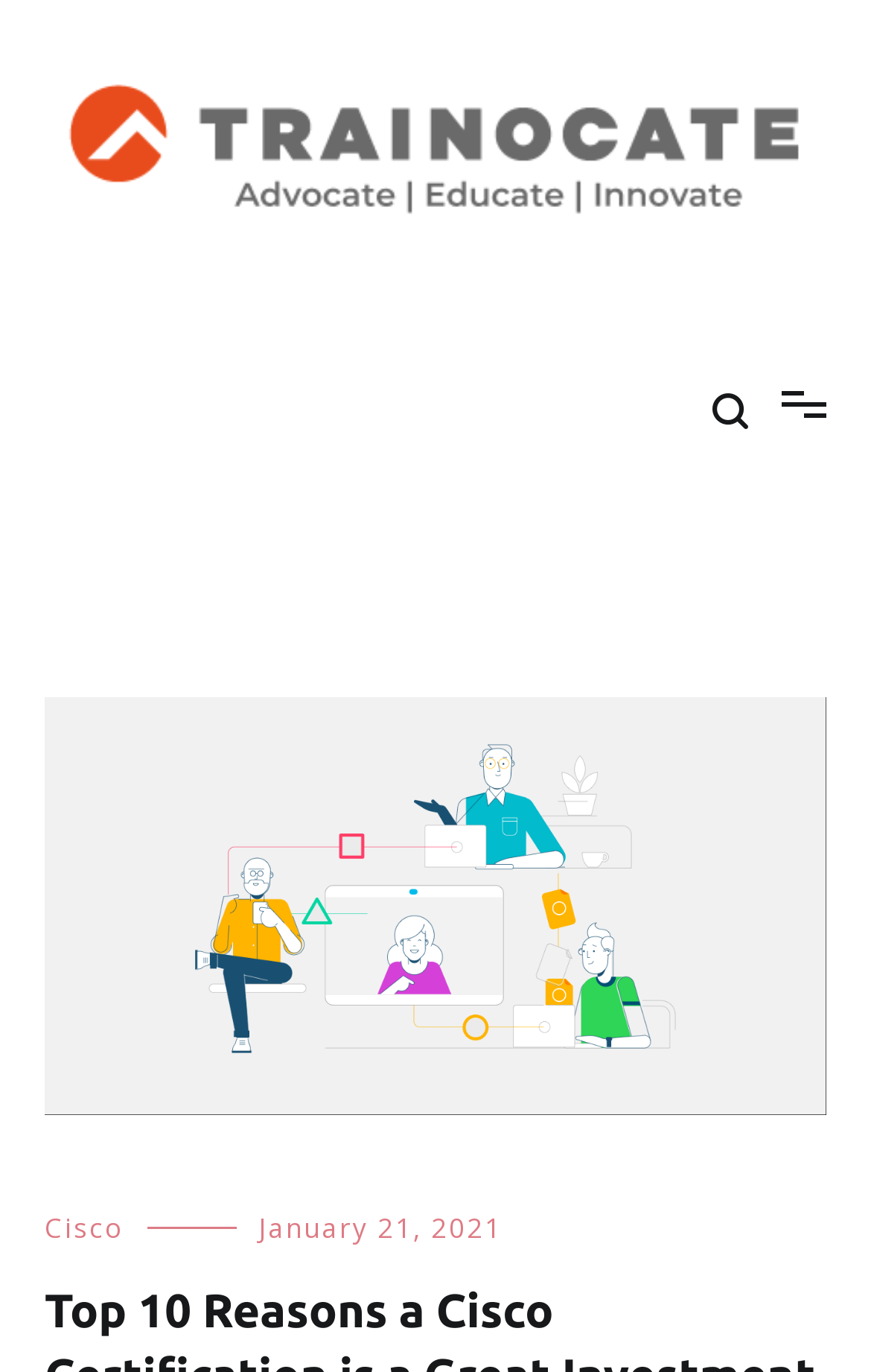What is the name of the blog?
Please analyze the image and answer the question with as much detail as possible.

The name of the blog can be determined by looking at the top-left corner of the webpage, where the logo and the text 'Trainocate Blog' are located.